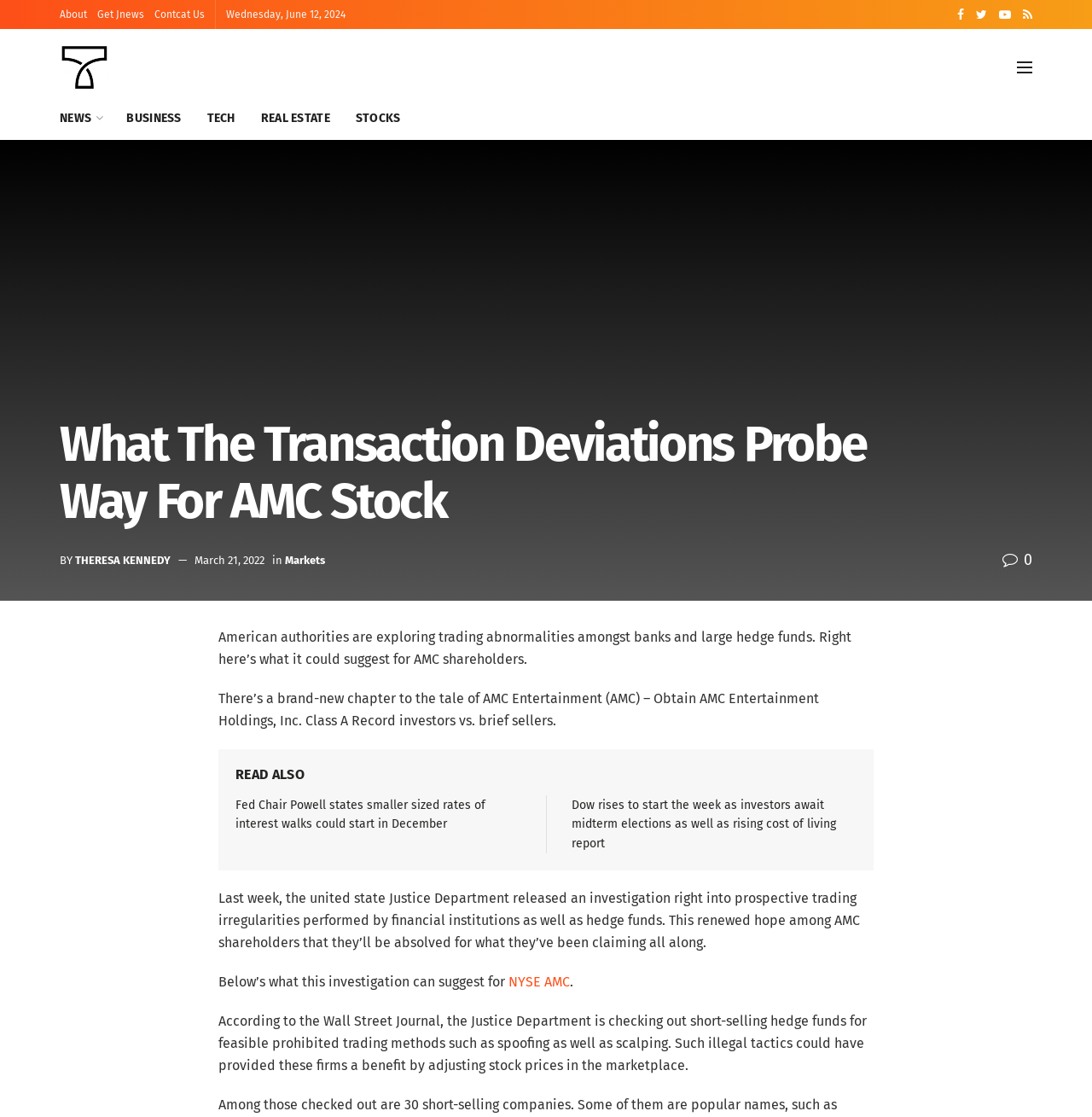What is the company being discussed in the article?
Please respond to the question with as much detail as possible.

I found the company being discussed in the article by looking at the static text element with the text 'AMC Entertainment (AMC)' which is located in the article's main content.